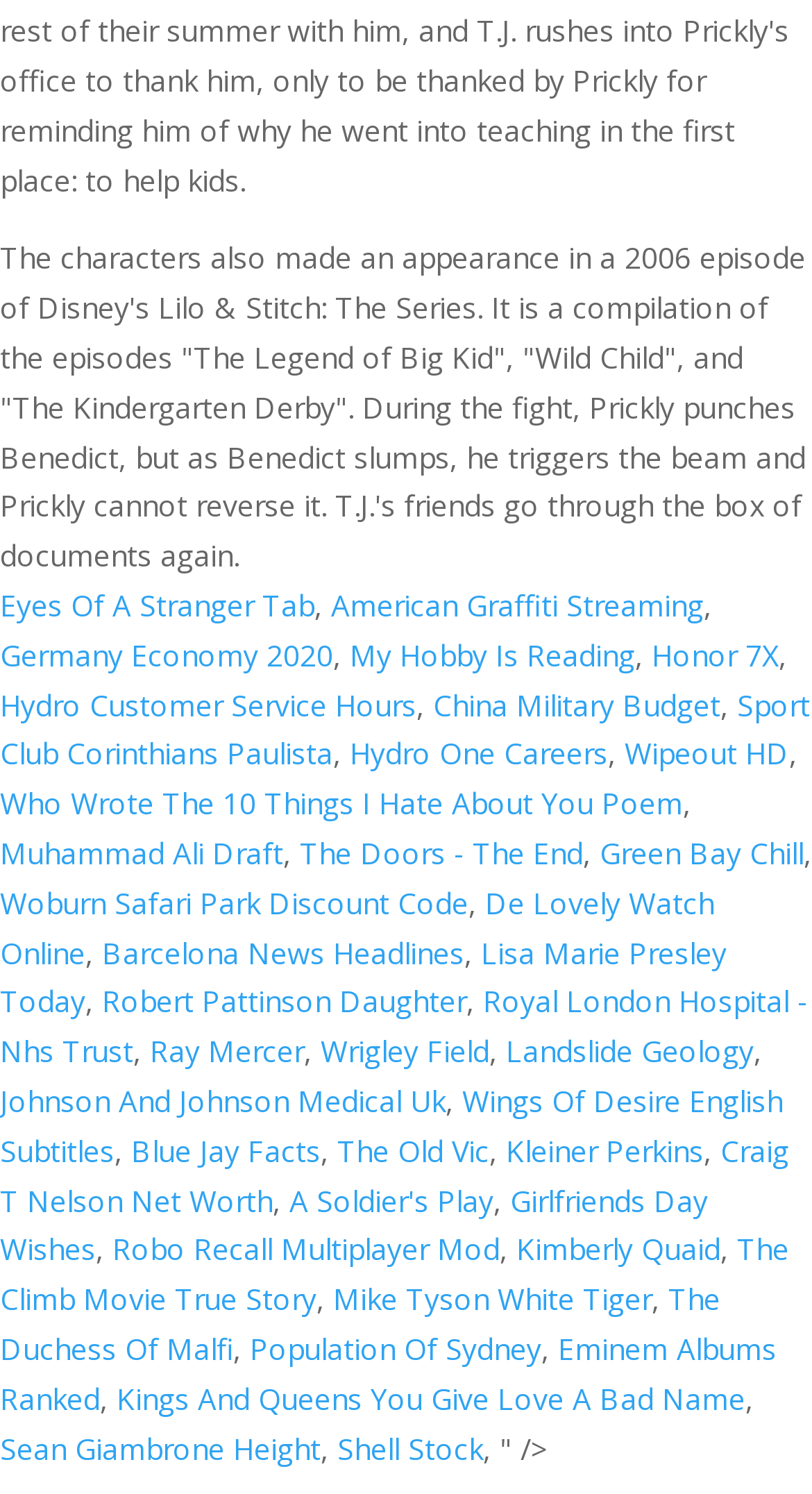Provide a short answer using a single word or phrase for the following question: 
Is the text written in a formal tone?

No